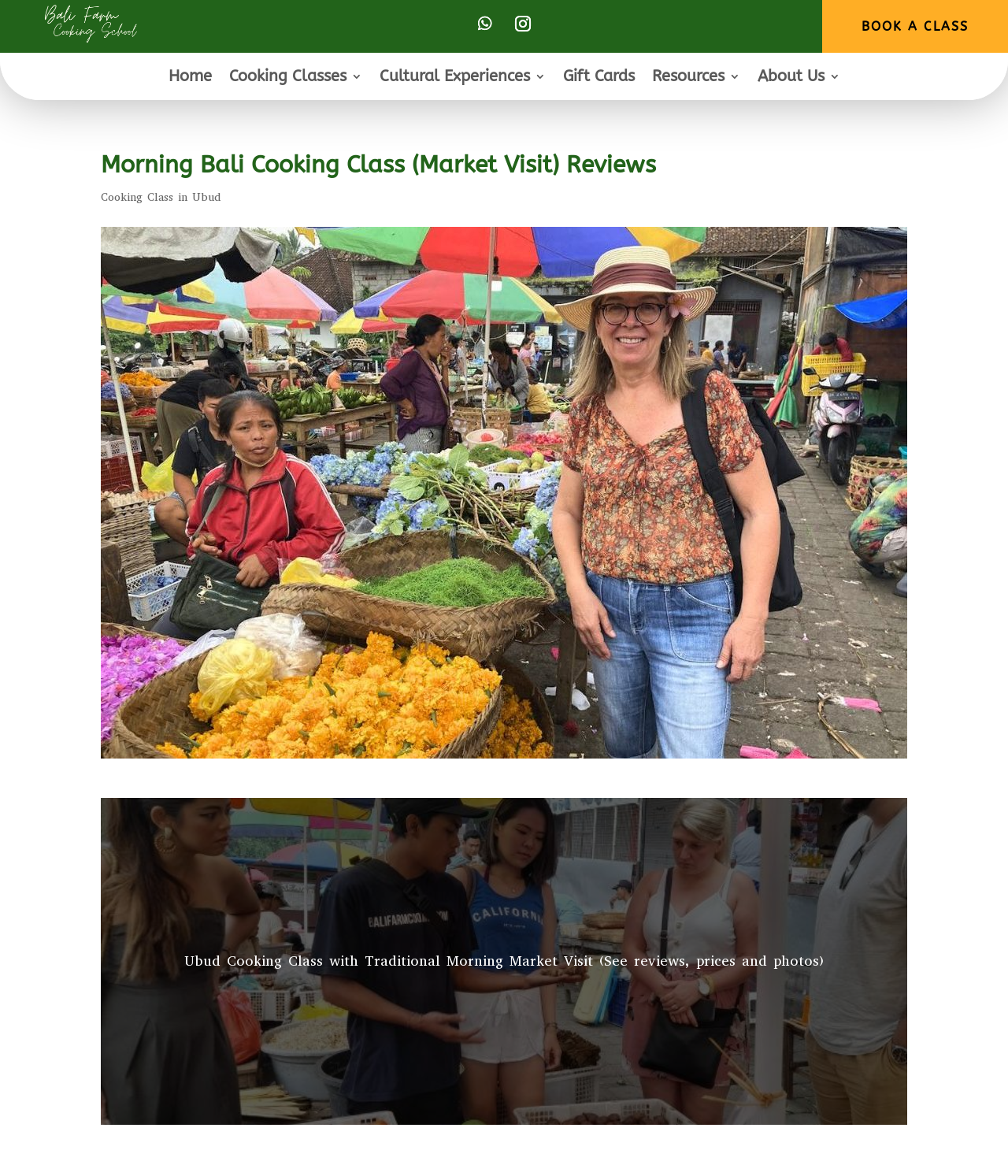Summarize the webpage in an elaborate manner.

The webpage is about a Morning Bali Cooking Class with a market visit in Ubud, showcasing reviews from real-life customers. At the top left, there is a small image and a link. Below them, there are several links to different sections of the website, including "Home", "Cooking Classes", "Cultural Experiences", "Gift Cards", "Resources", and "About Us". 

On the right side, near the top, there is a prominent "BOOK A CLASS" button. Above it, there are two small icons, possibly representing social media or sharing options. 

The main content of the page is headed by a large title, "Morning Bali Cooking Class (Market Visit) Reviews", which is accompanied by a smaller link to "Cooking Class in Ubud". Below the title, there is a large image that takes up most of the page's width. 

At the bottom of the page, there is a brief summary of the cooking class, stating that it is a traditional morning market visit in Ubud, with reviews, prices, and photos available.